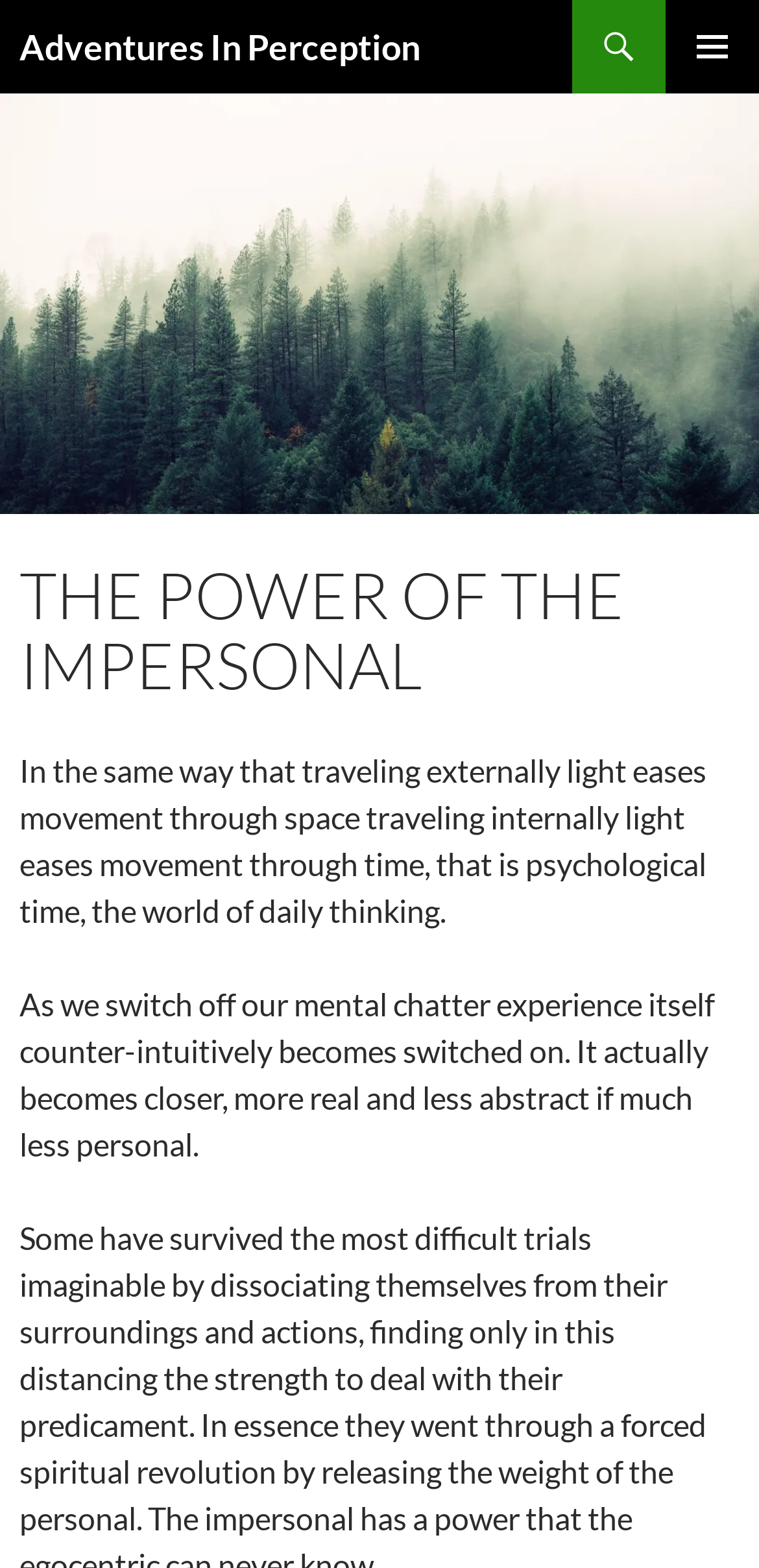What happens when mental chatter is switched off?
Refer to the image and provide a concise answer in one word or phrase.

Experience becomes more real